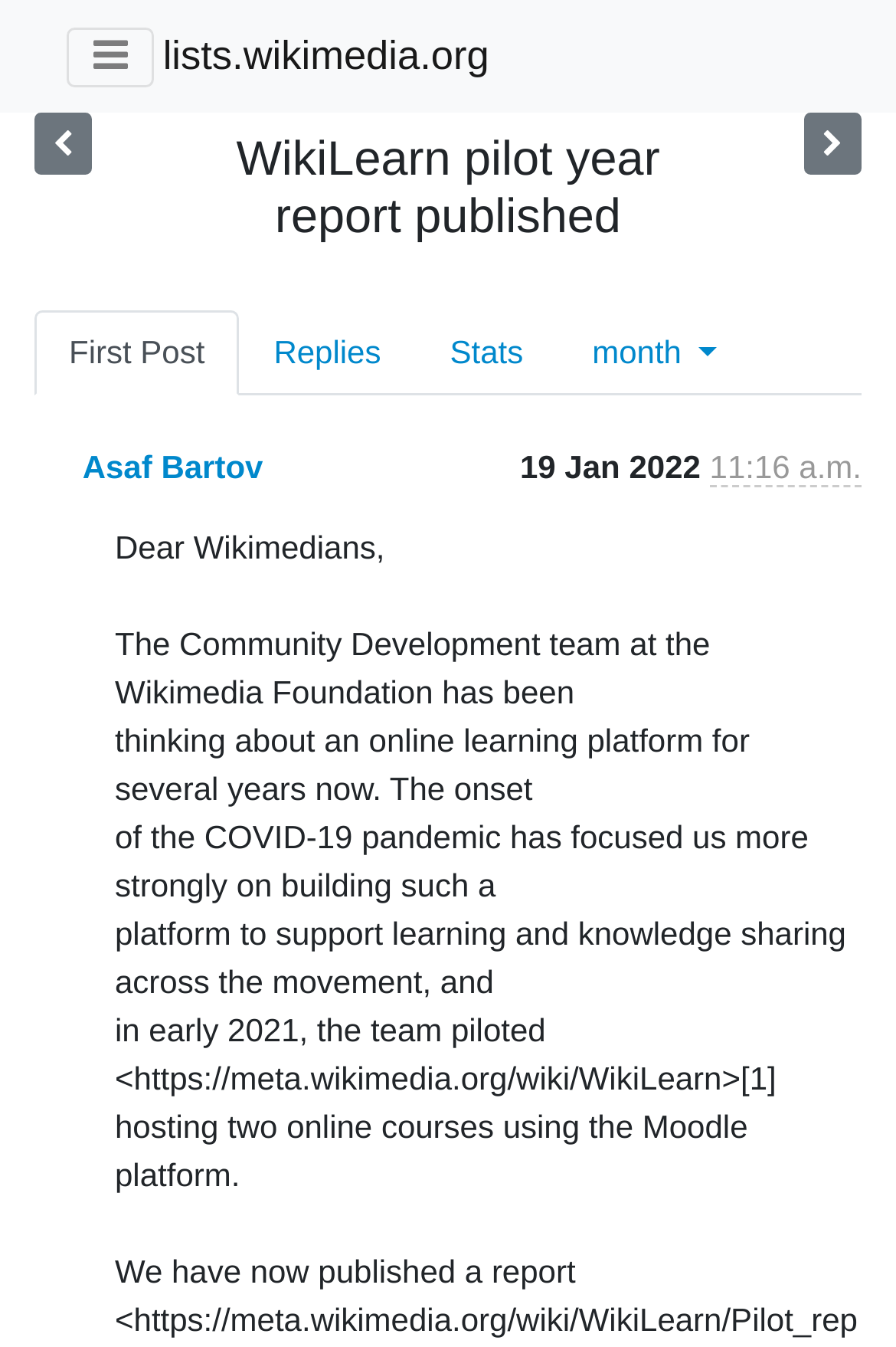What is the date of the post?
Look at the image and answer the question with a single word or phrase.

19 Jan 2022